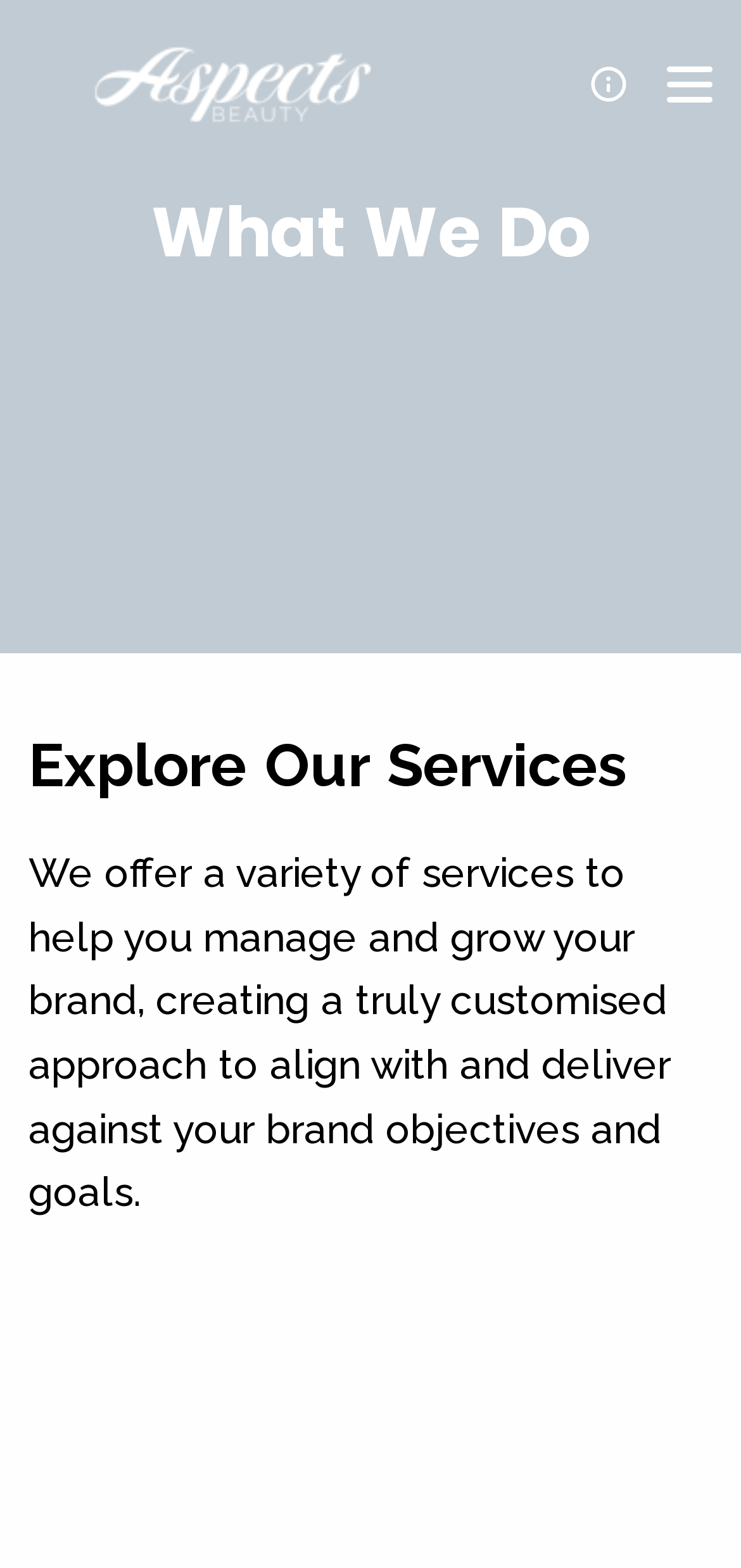How many headings are there? Look at the image and give a one-word or short phrase answer.

2